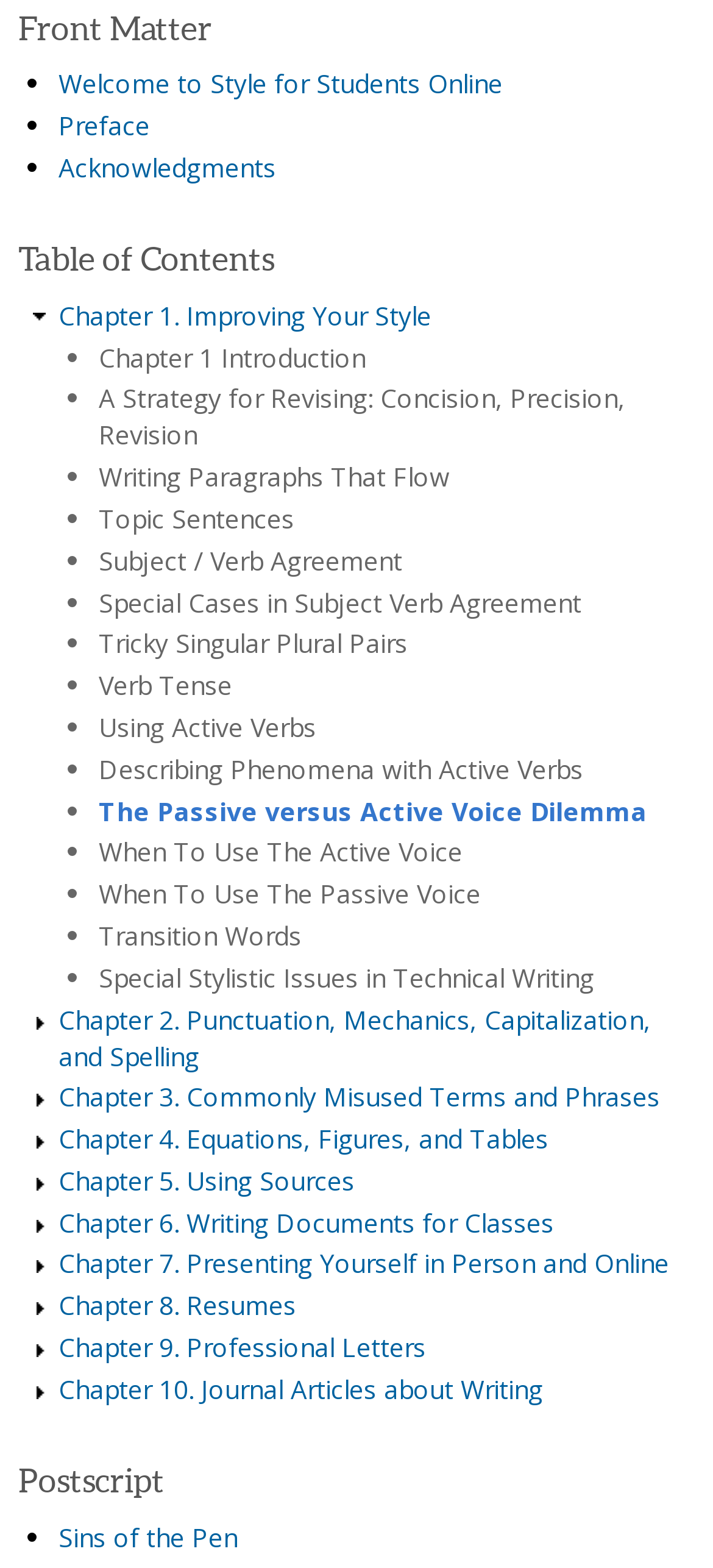Provide the bounding box coordinates of the HTML element described by the text: "Sins of the Pen".

[0.082, 0.969, 0.333, 0.991]